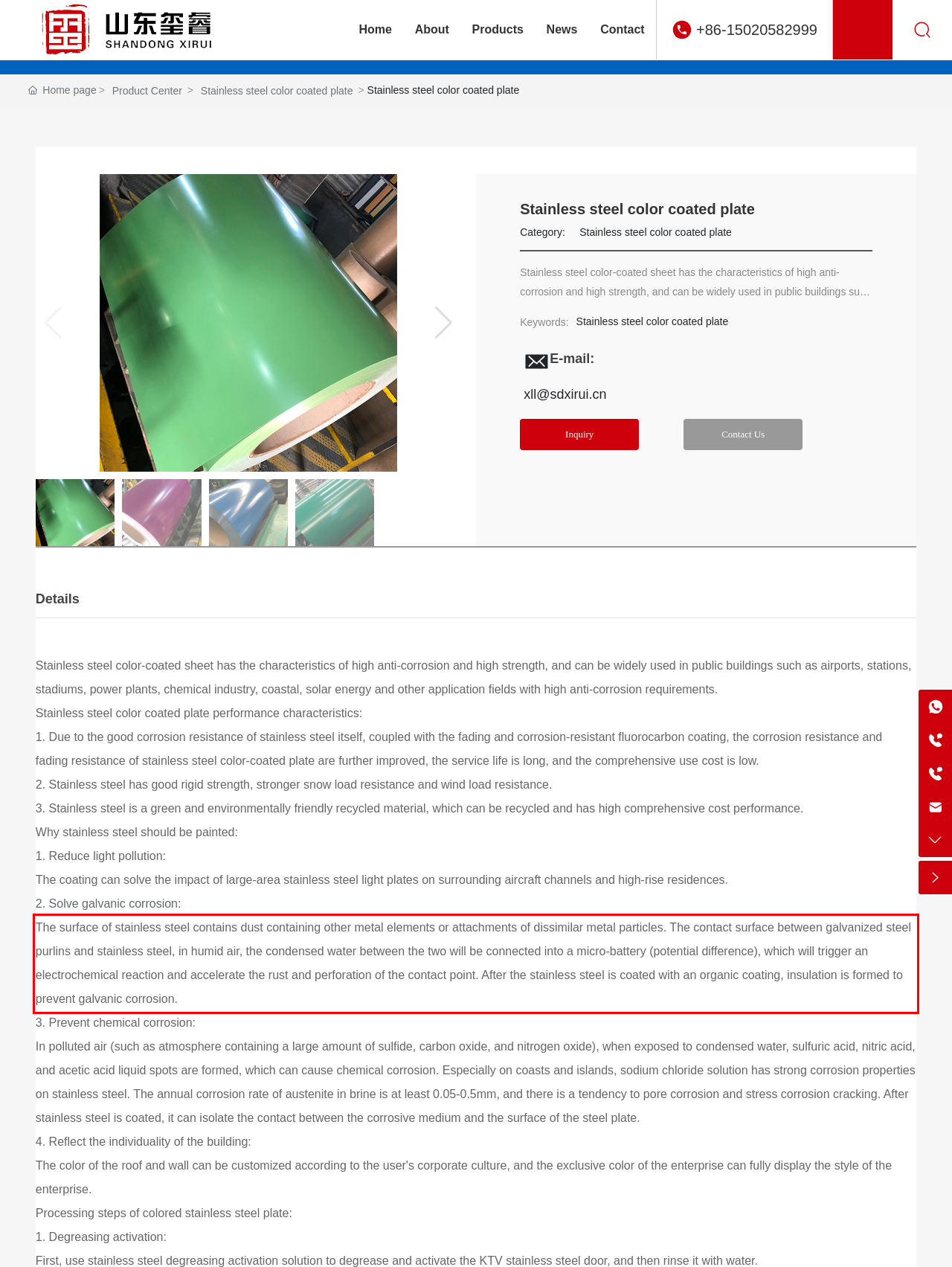You are provided with a screenshot of a webpage containing a red bounding box. Please extract the text enclosed by this red bounding box.

The surface of stainless steel contains dust containing other metal elements or attachments of dissimilar metal particles. The contact surface between galvanized steel purlins and stainless steel, in humid air, the condensed water between the two will be connected into a micro-battery (potential difference), which will trigger an electrochemical reaction and accelerate the rust and perforation of the contact point. After the stainless steel is coated with an organic coating, insulation is formed to prevent galvanic corrosion.